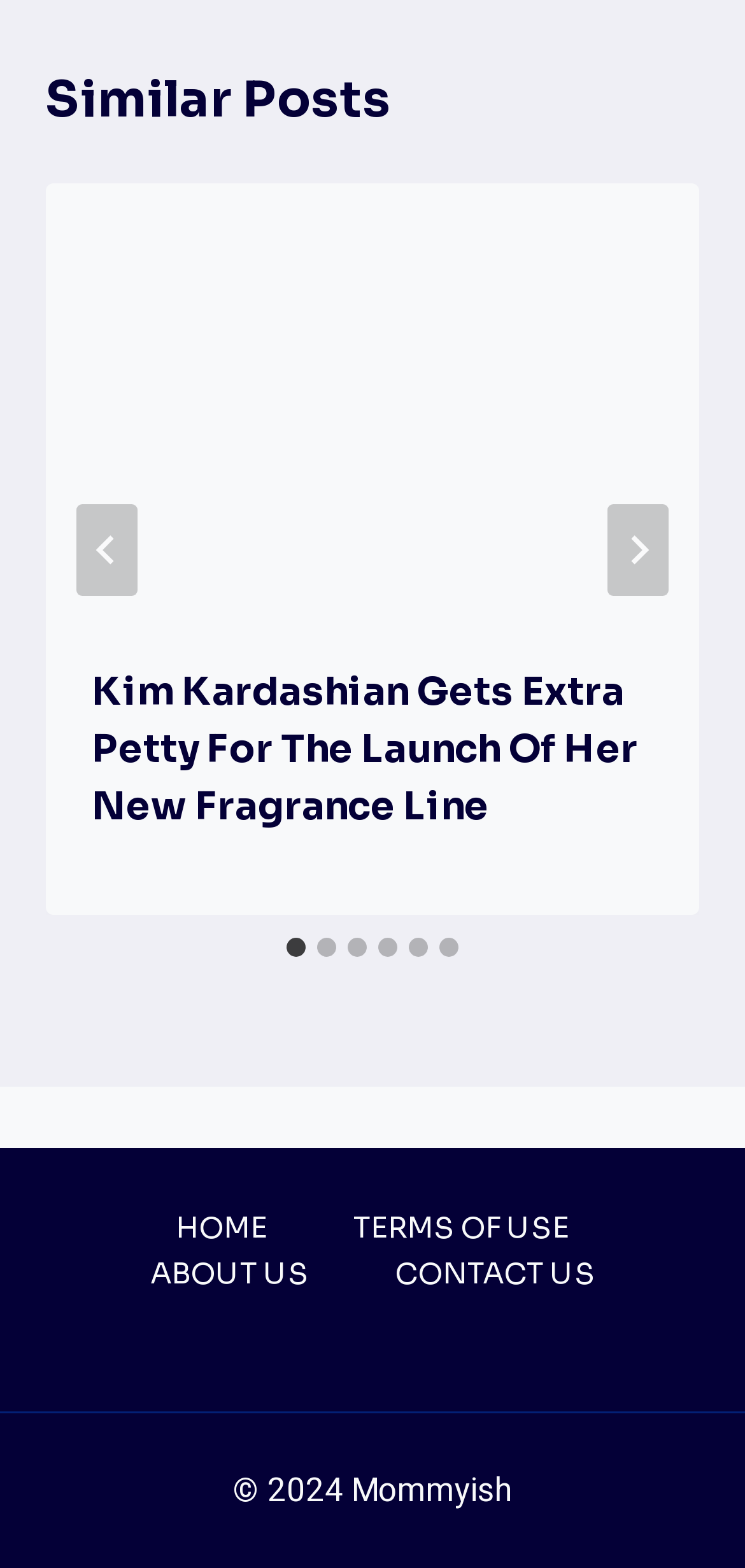Please identify the bounding box coordinates of where to click in order to follow the instruction: "View similar posts".

[0.062, 0.04, 0.938, 0.088]